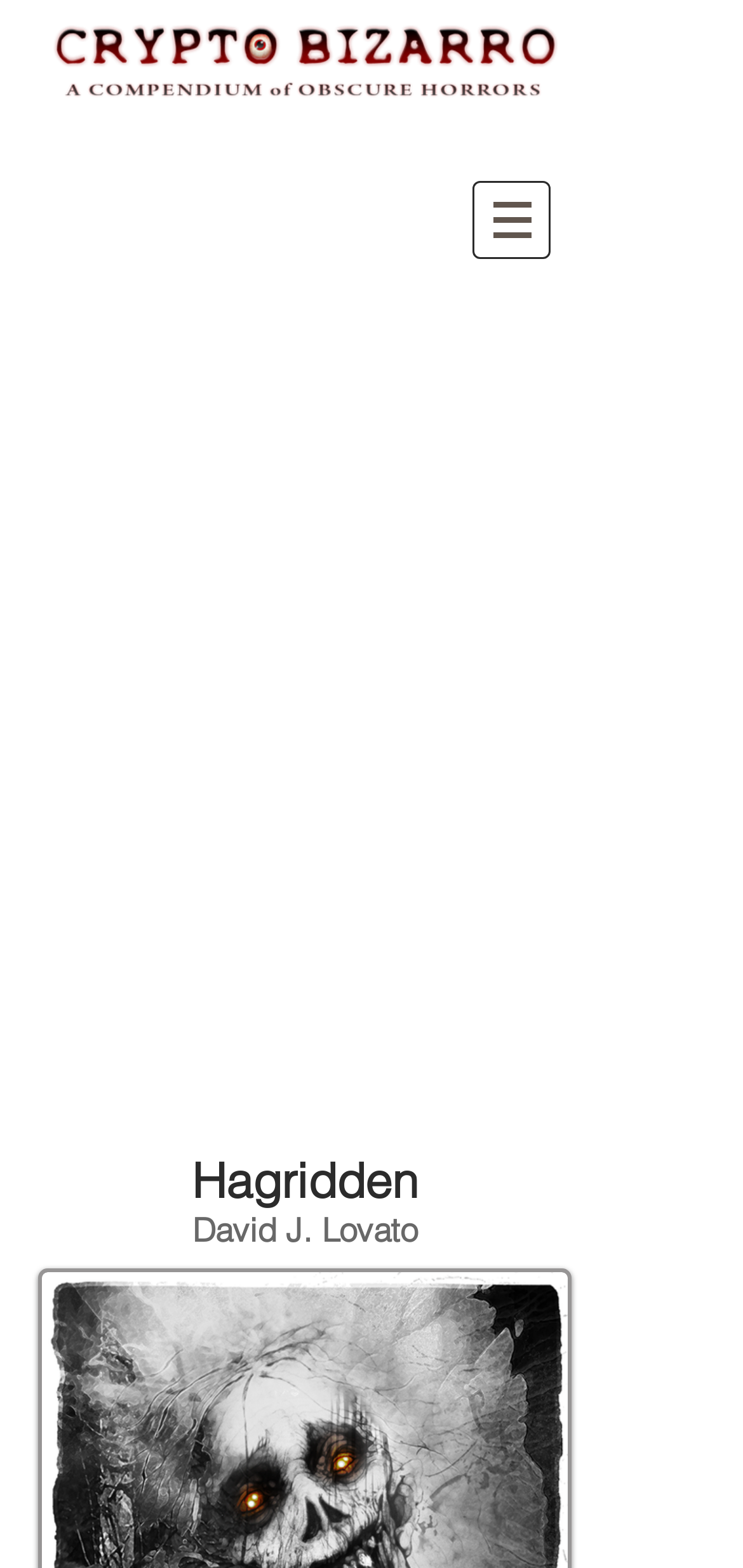Please provide a brief answer to the question using only one word or phrase: 
What is the logo image filename?

Crypto_Bizarro_Logo13.png